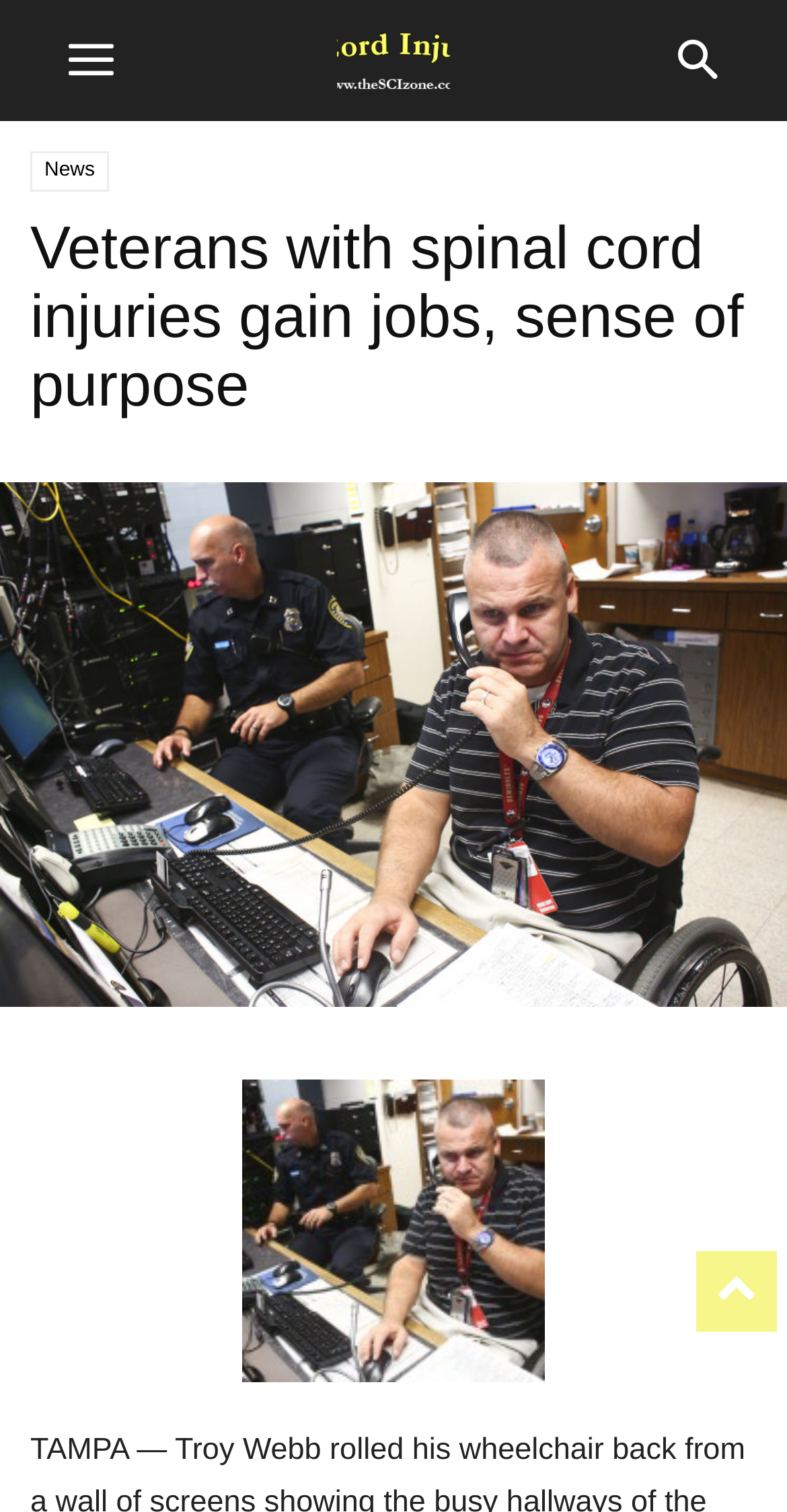Show the bounding box coordinates for the HTML element as described: "aria-label="search"".

[0.81, 0.0, 0.969, 0.08]